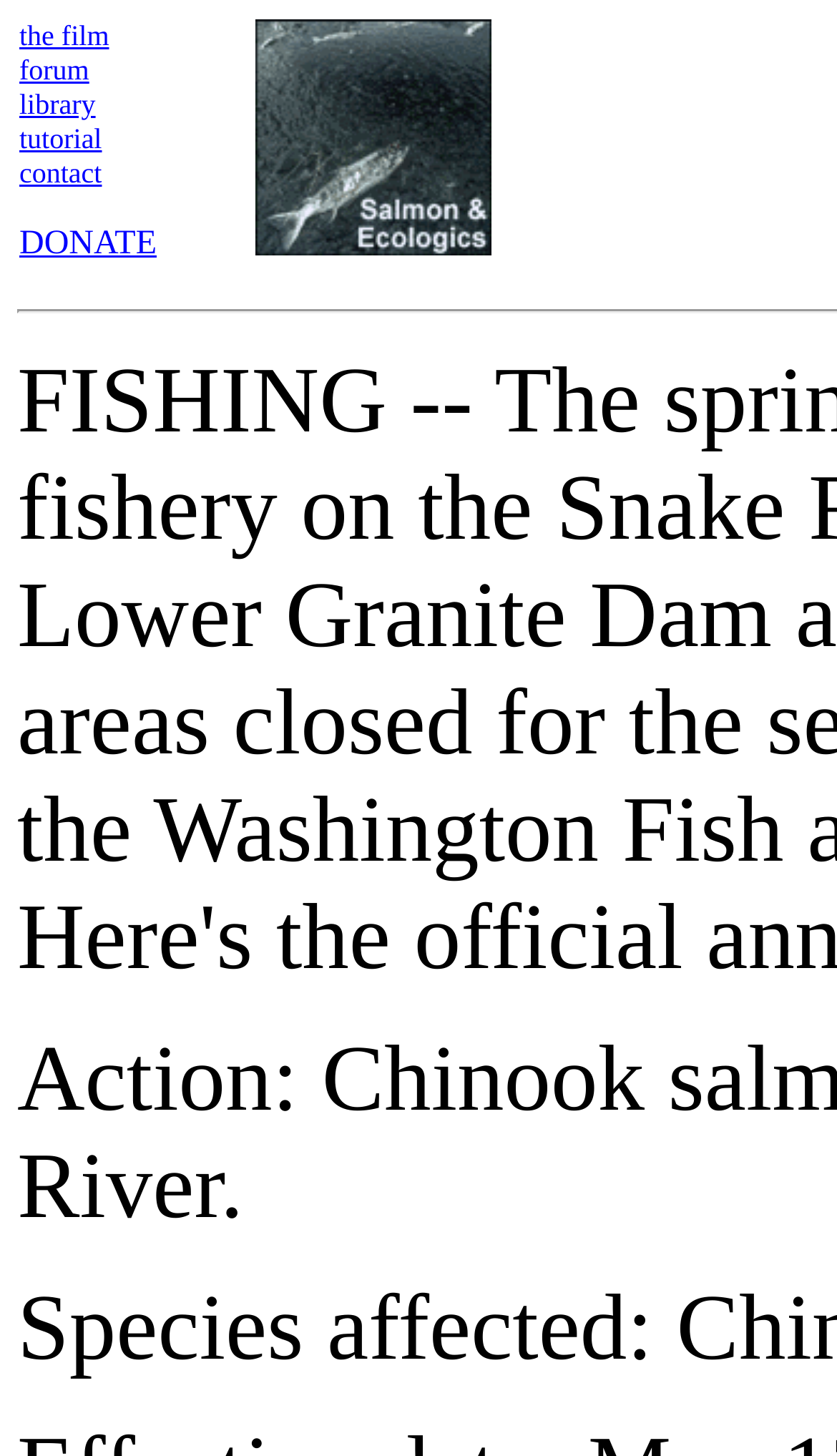Provide a one-word or one-phrase answer to the question:
Is there an image on the webpage?

Yes